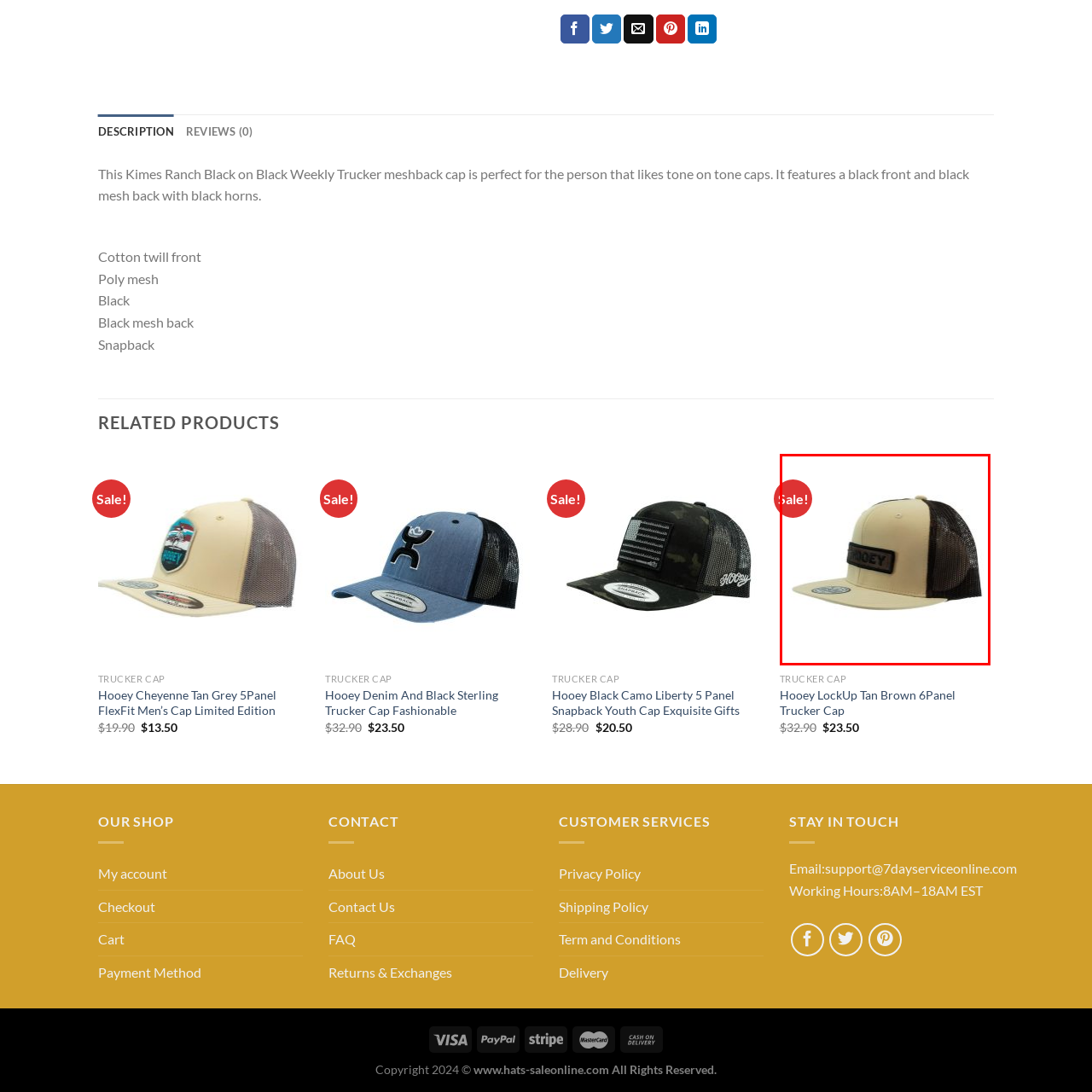Create a detailed narrative of the scene depicted inside the red-outlined image.

This image showcases the Hooey LockUp Tan Brown 6-Panel Trucker Cap, a stylish accessory perfect for casual wear. The cap features a beige front made from durable material, contrasted by a breathable black mesh back that ensures comfort, particularly on warm days. Prominently displayed is a black patch with the brand name "HOOEY," which adds a modern touch to its design. 

In the top corner, a red "Sale!" tag highlights a special price reduction, inviting shoppers to take advantage of the deal. This cap not only emphasizes style but also functionality, making it an excellent choice for those who value both aesthetics and practicality in their headwear.